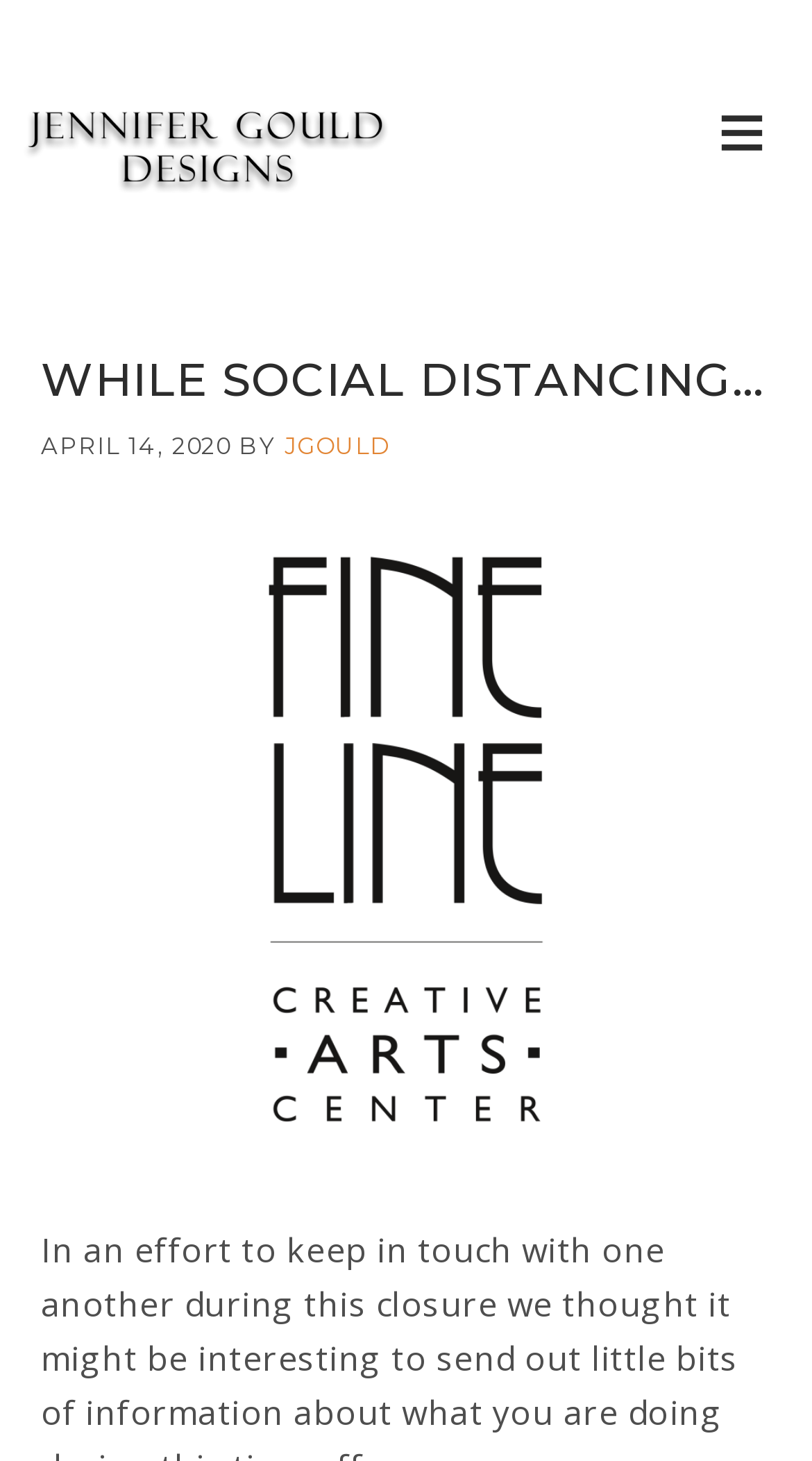Please find and generate the text of the main header of the webpage.

WHILE SOCIAL DISTANCING…